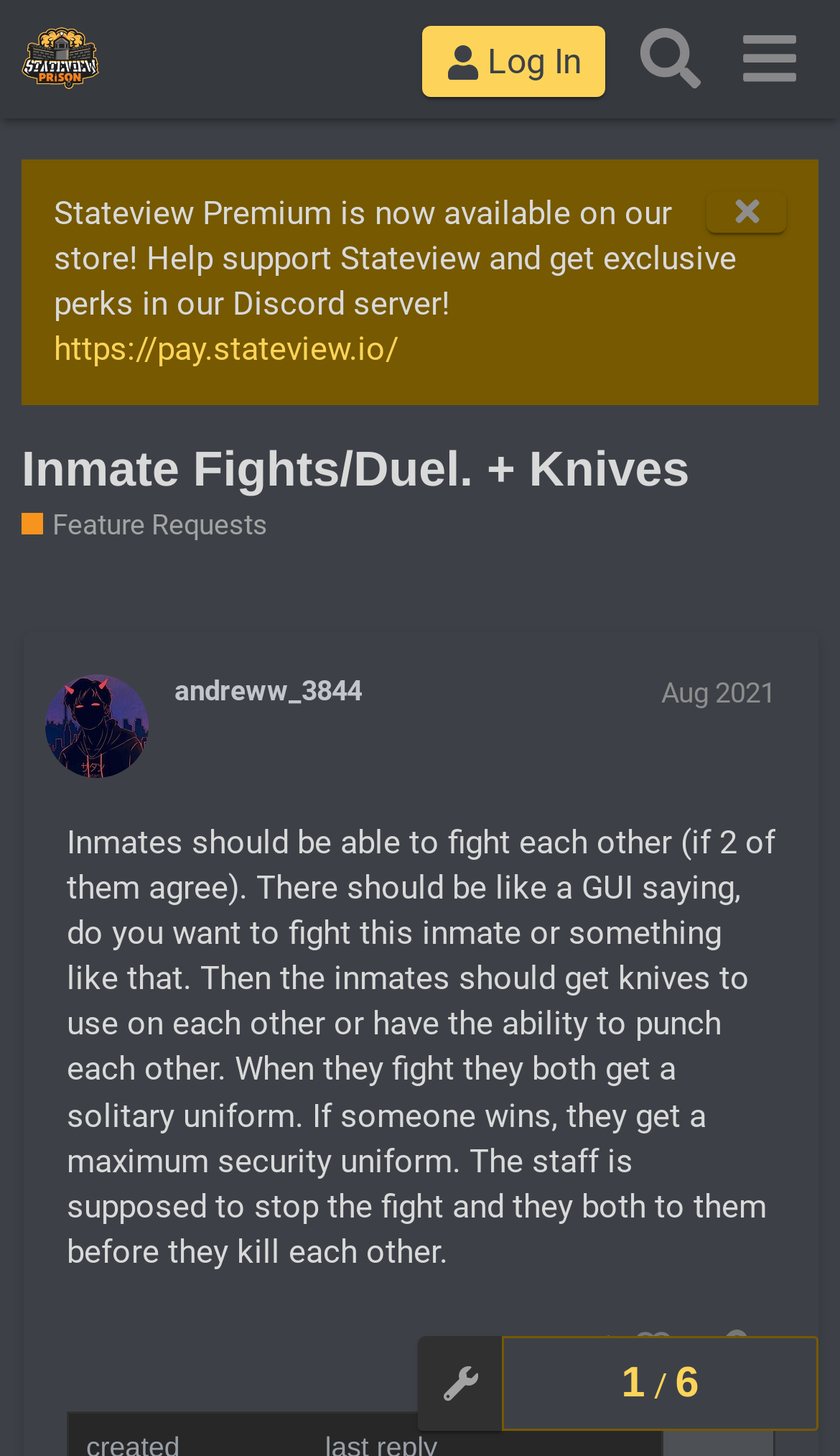How many people liked the post?
Based on the image, answer the question in a detailed manner.

The number of people who liked the post can be found in the button element that says '1 person liked this post. Click to view'. This button is located at the bottom of the post and indicates that one person has liked the post.